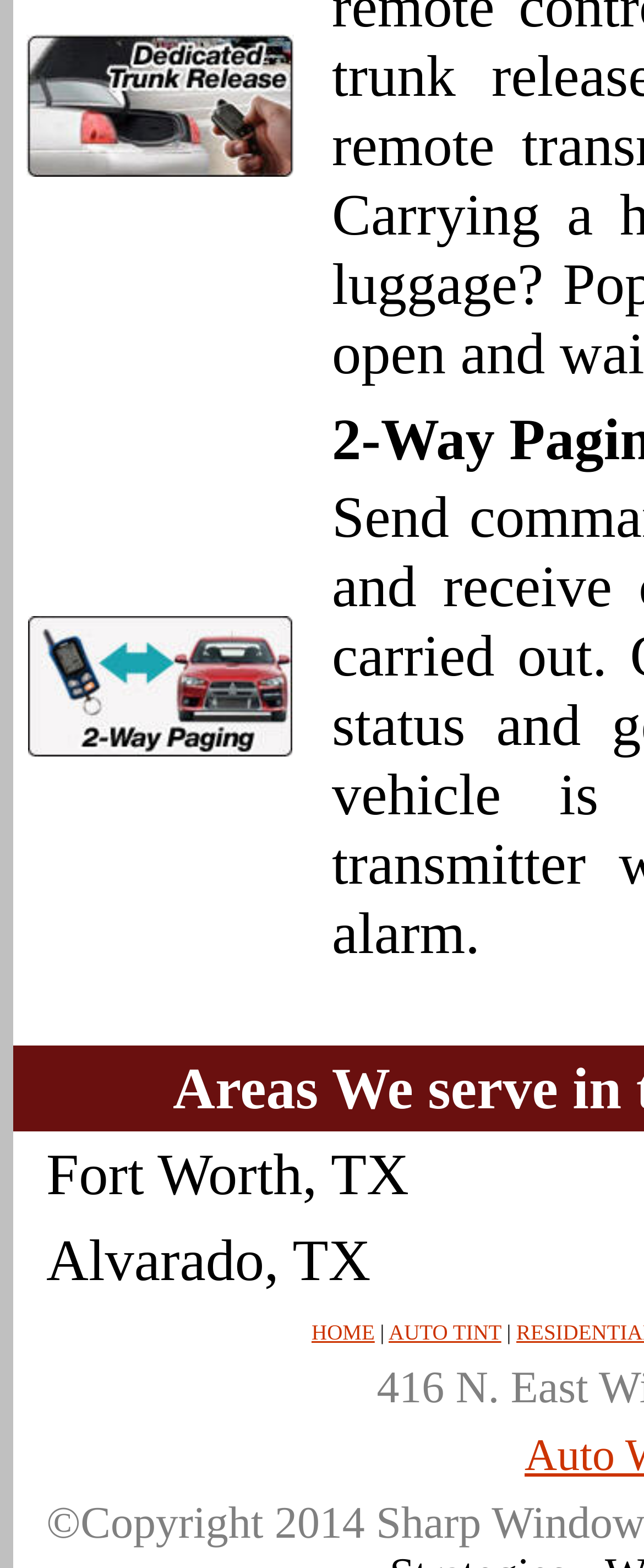Identify the bounding box coordinates for the UI element mentioned here: "Meet the team". Provide the coordinates as four float values between 0 and 1, i.e., [left, top, right, bottom].

None